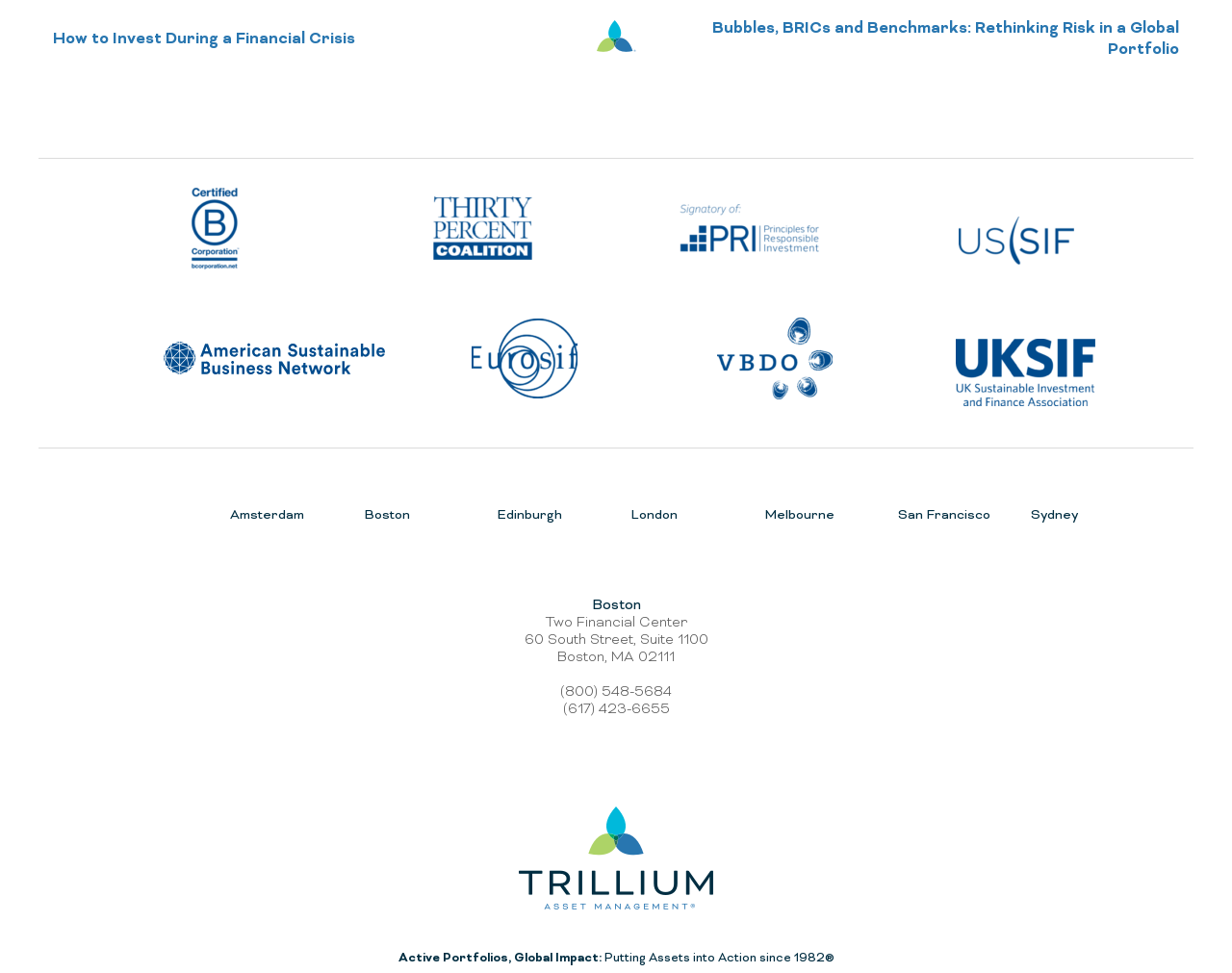Locate the bounding box coordinates of the clickable element to fulfill the following instruction: "Click on the 'trillium-primary-logo'". Provide the coordinates as four float numbers between 0 and 1 in the format [left, top, right, bottom].

[0.421, 0.829, 0.579, 0.934]